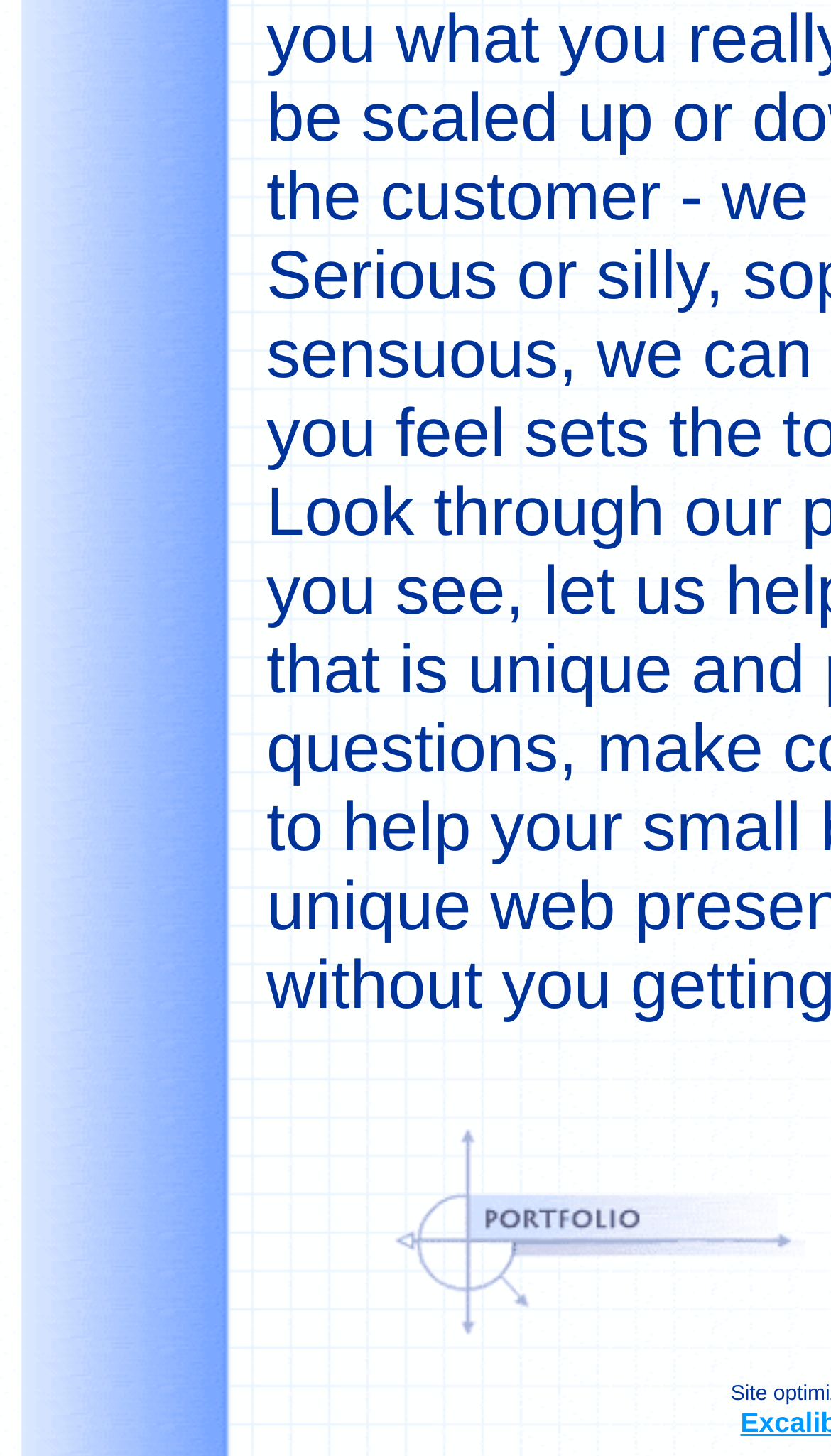What is the relative position of the third image to the second table cell?
By examining the image, provide a one-word or phrase answer.

Inside